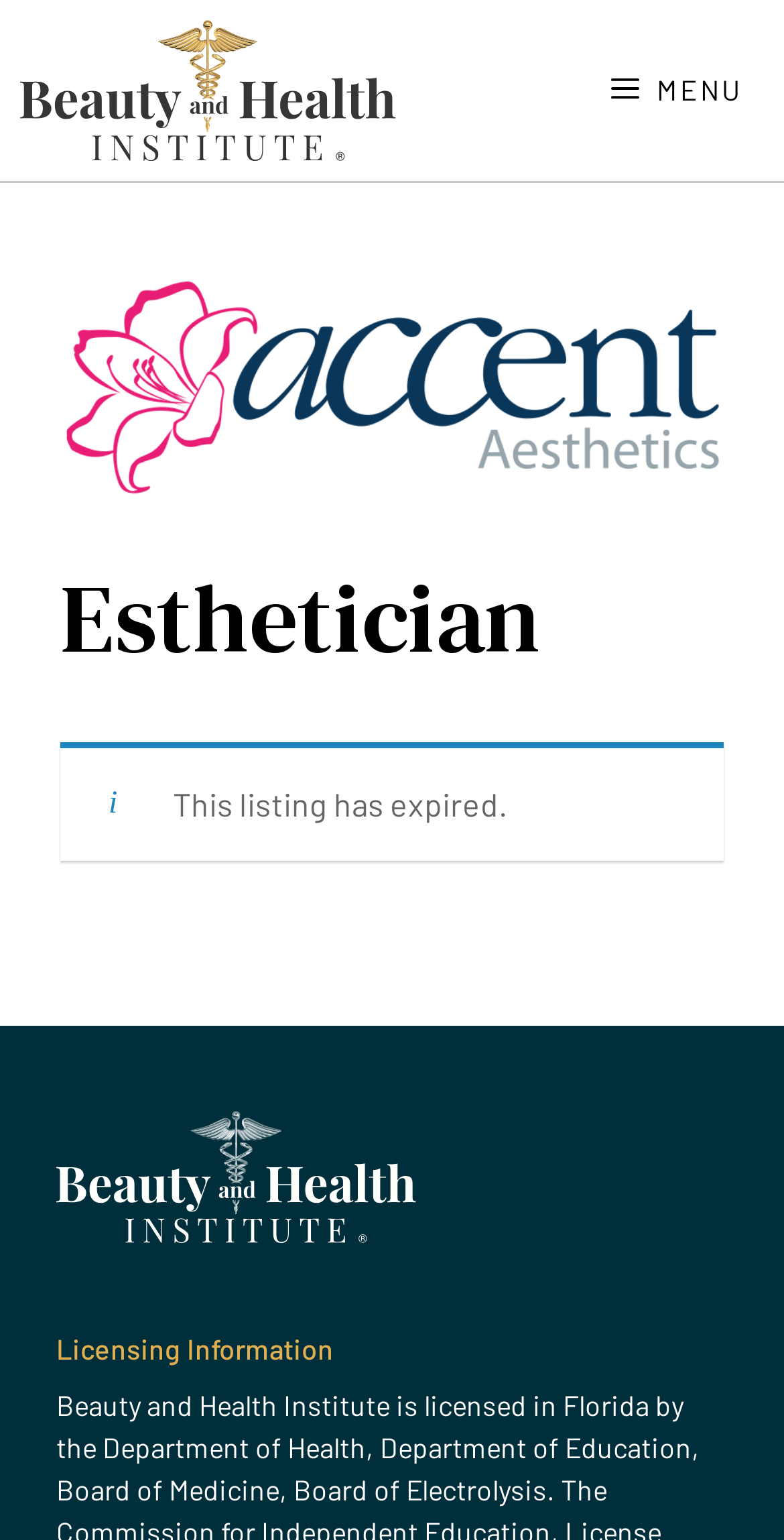Generate a detailed explanation of the webpage's features and information.

The webpage is about an esthetician at the Beauty and Health Institute. At the top, there is a primary navigation section that spans the entire width of the page. Within this section, there is a link to the Beauty and Health Institute, accompanied by an image with the same name, located at the top left corner. To the right of this link, there is a "MENU" button that, when expanded, controls a slide-out menu.

Below the navigation section, there is a main content area that occupies most of the page. Within this area, there is an article section that contains a header with the title "Esthetician" at the top left. Below this header, there is a paragraph of text that states "This listing has expired."

To the right of the article section, there is a figure element that takes up about a quarter of the page's width. At the very bottom of the page, there is a heading that reads "Licensing Information".